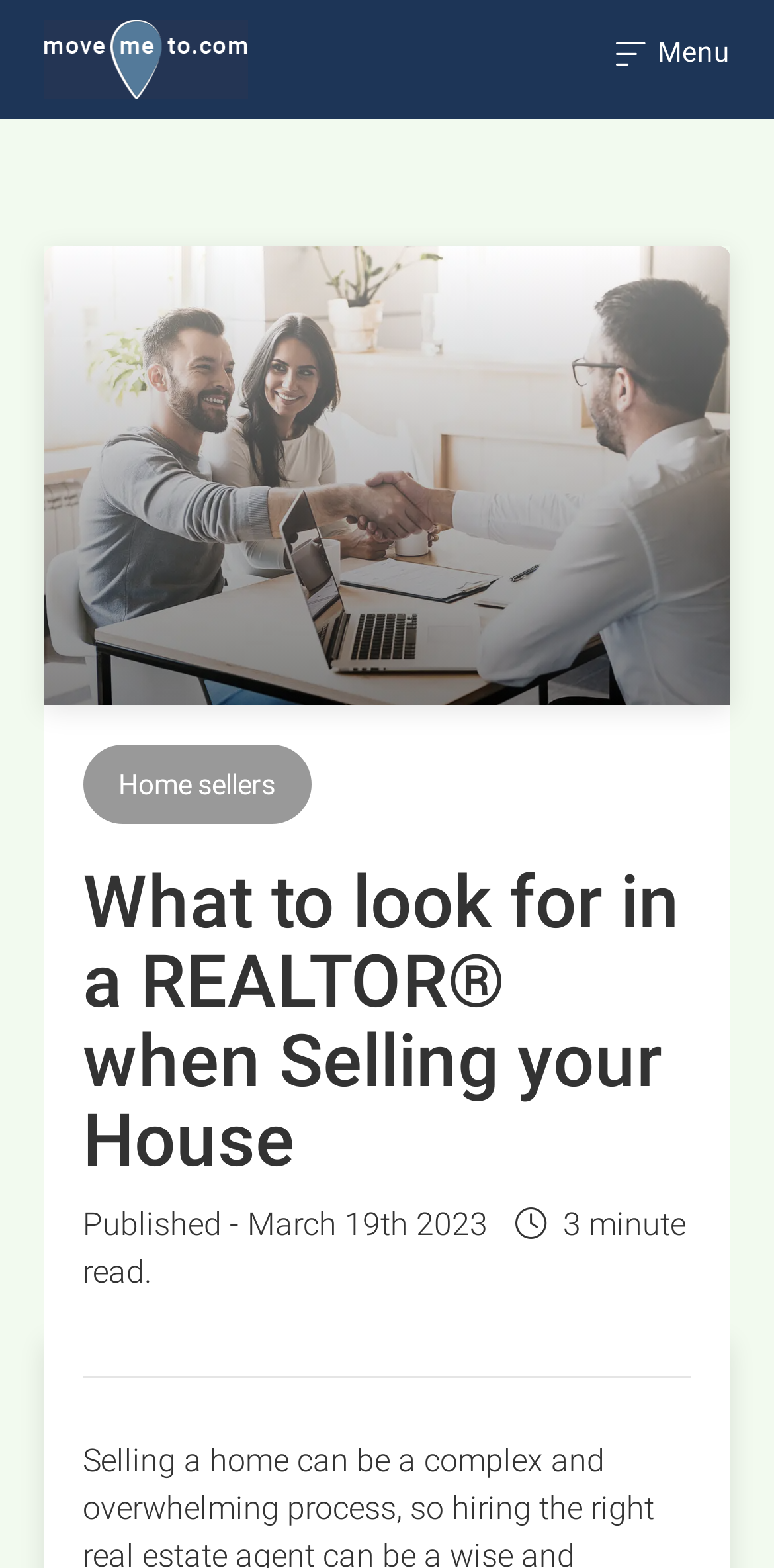Generate a thorough caption detailing the webpage content.

The webpage is about selling a house and the importance of hiring the right real estate agent. At the top left corner, there is a logo of "MoveMeTo.com" with a link to the website. Below the logo, there is a menu button labeled "Menu". 

On the left side of the page, there is a large image related to choosing the right real estate agent when selling a house. To the right of the image, there is a link to "Home sellers" resources. 

The main content of the webpage is headed by a title "What to look for in a REALTOR® when Selling your House", which is positioned above the middle of the page. Below the title, there is a publication date "March 19th, 2023" and an estimated reading time of "3 minute read".